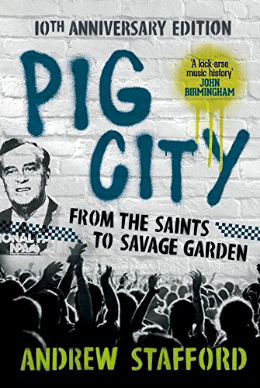Observe the image and answer the following question in detail: What is the subject of the book 'Pig City'?

The caption explains that the book 'explores the vibrant and tumultuous history of the Australian music scene, tracing the journey “from The Saints to Savage Garden”', which suggests that the book is about the Australian music scene.